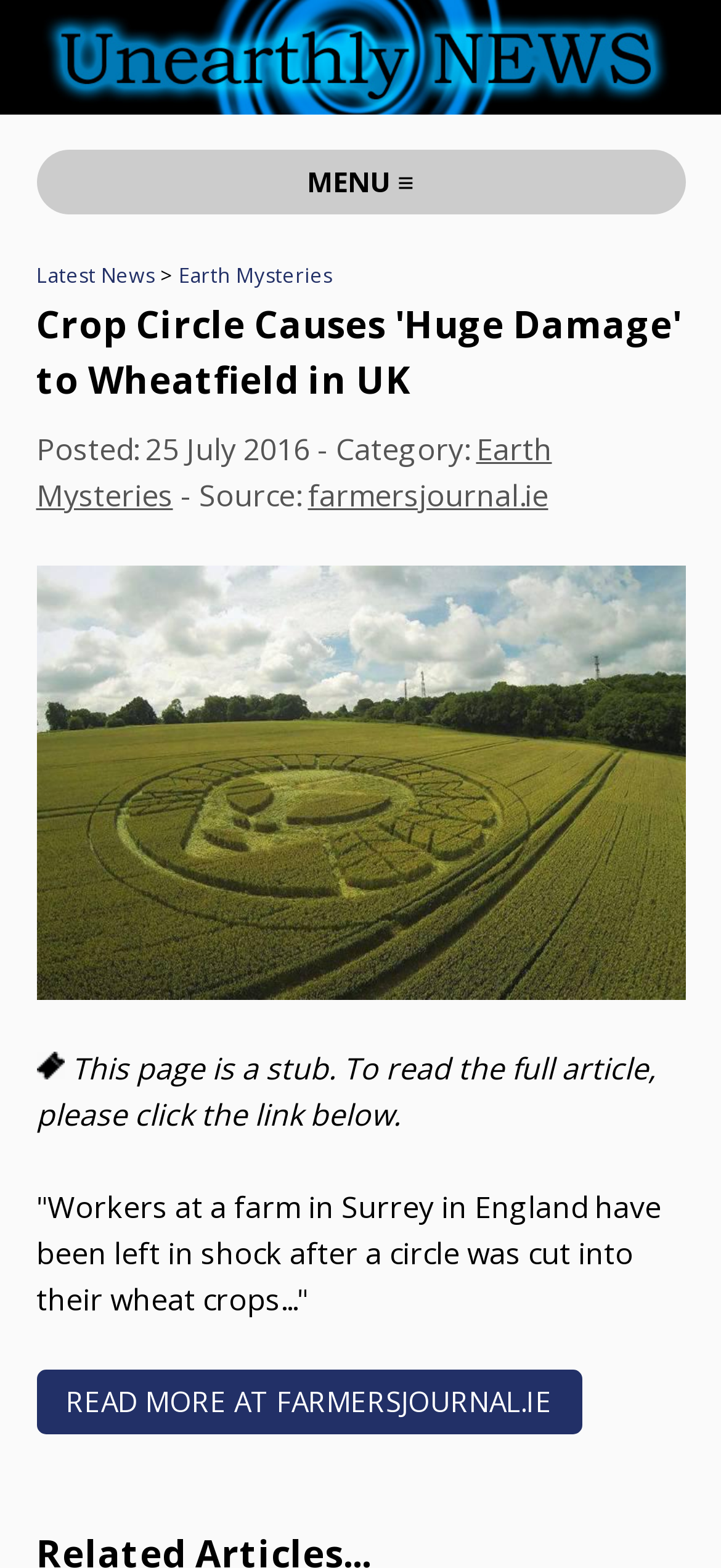Generate a comprehensive description of the webpage.

The webpage is about a news article titled "Crop Circle Causes 'Huge Damage' to Wheatfield in UK". At the top, there is a logo of "Unearthly News" accompanied by a link to the website. Next to the logo, there is a menu button labeled "MENU ≡". Below the menu button, there are links to "Latest News" and "Earth Mysteries", with a greater-than symbol in between.

The main heading of the article is prominently displayed, followed by the posting date "25 July 2016" and the category "Earth Mysteries". The source of the article is credited to "farmersjournal.ie". 

A large image related to the article takes up most of the middle section of the page. Above the image, there is a small icon. Below the image, there is a message indicating that the page is a stub and inviting readers to click a link to read the full article. 

A brief summary of the article is provided, stating that workers at a farm in Surrey, England were shocked to find a circle cut into their wheat crops. Finally, there is a call-to-action link to "READ MORE AT FARMERSJOURNAL.IE" at the bottom of the page.